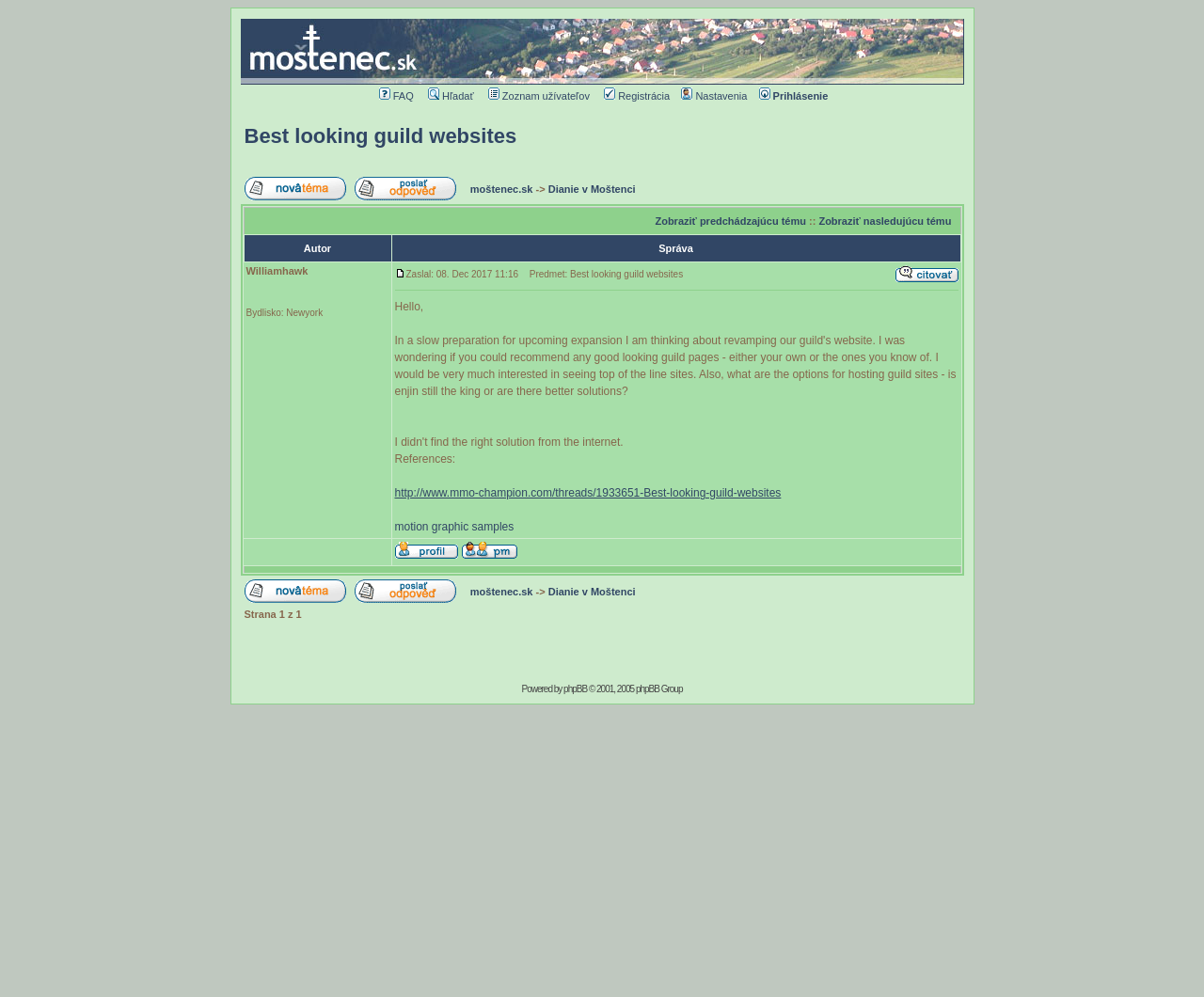What is the reference link provided in the post?
Please answer the question as detailed as possible.

The reference link provided in the post is 'http://www.mmo-champion.com/threads/1933651-Best-looking-guild-websites' which can be inferred from the text 'References: http://www.mmo-champion.com/threads/1933651-Best-looking-guild-websites' in the webpage.